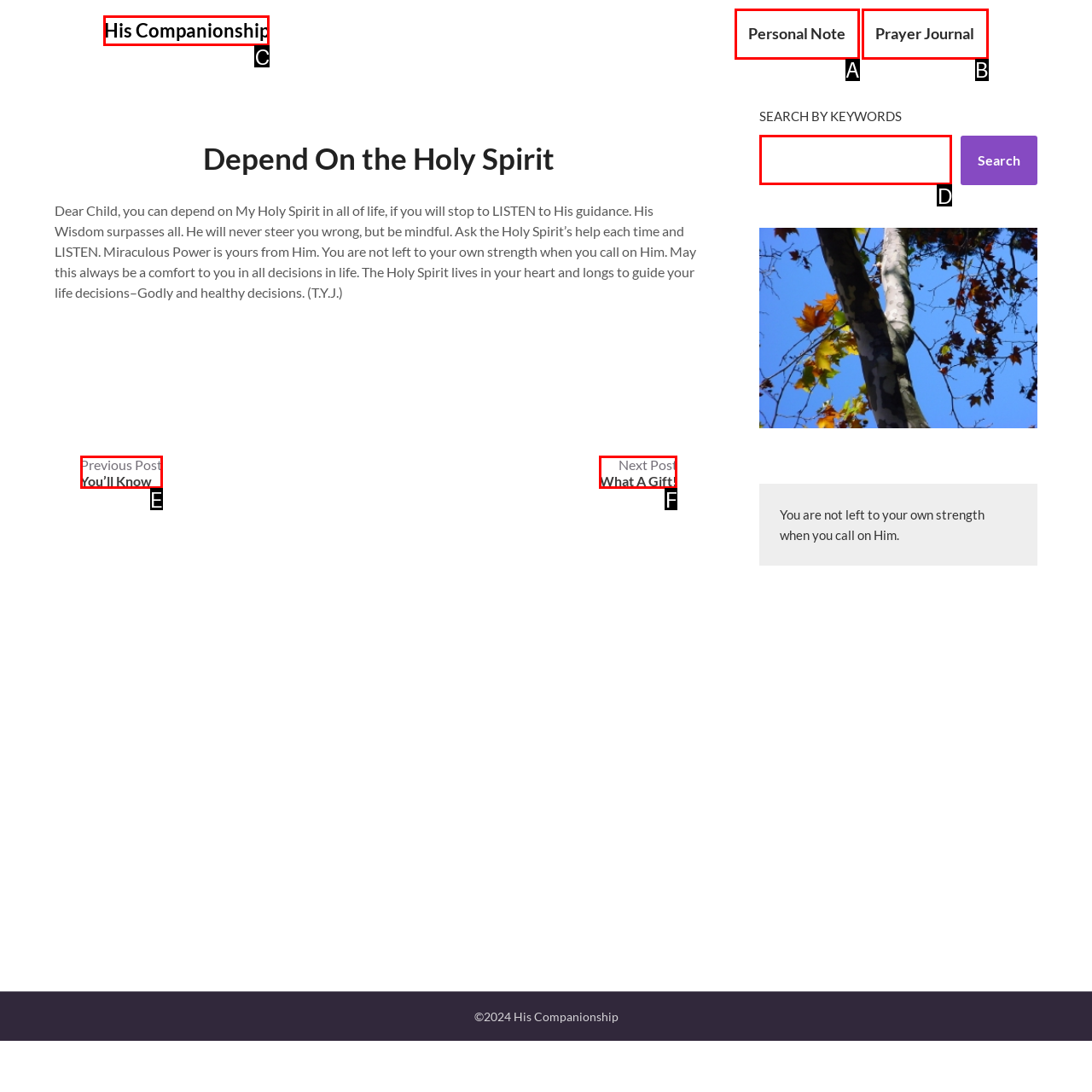Determine the HTML element that best matches this description: Previous Post You’ll Know from the given choices. Respond with the corresponding letter.

E